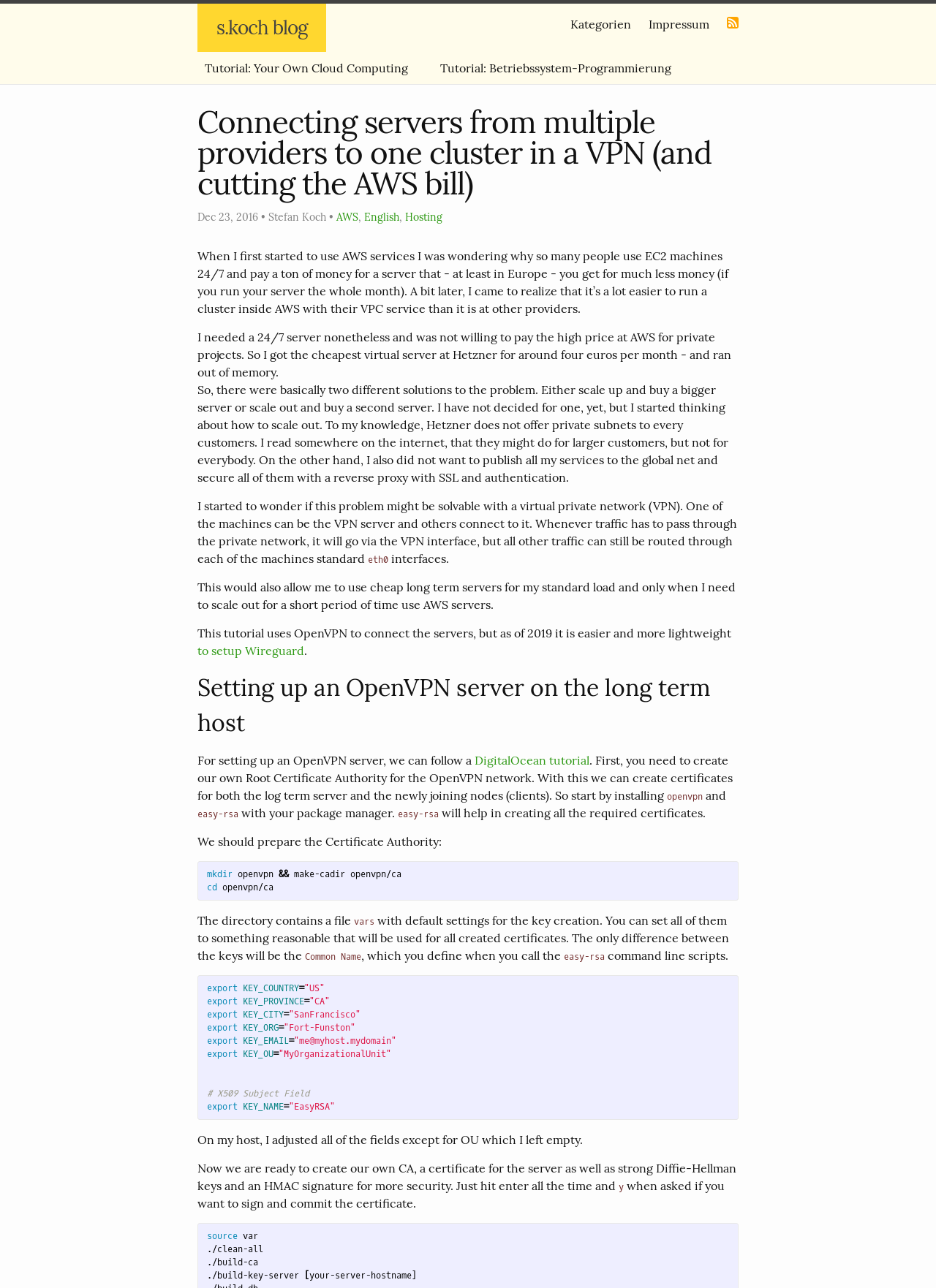Identify the bounding box coordinates of the element to click to follow this instruction: 'click on Tutorial: Your Own Cloud Computing'. Ensure the coordinates are four float values between 0 and 1, provided as [left, top, right, bottom].

[0.211, 0.041, 0.444, 0.065]